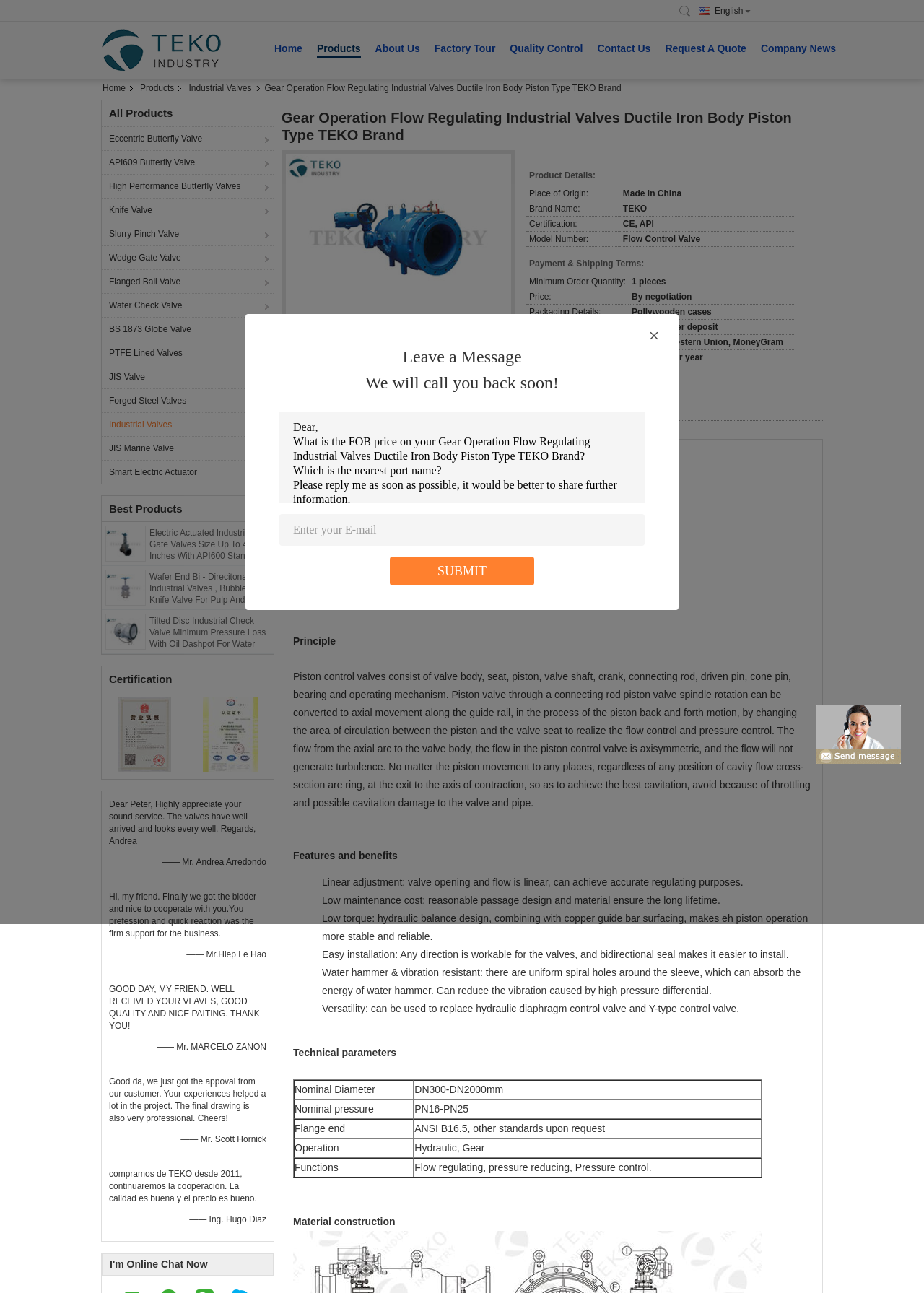Please locate the bounding box coordinates of the element that needs to be clicked to achieve the following instruction: "Click the Request A Quote link". The coordinates should be four float numbers between 0 and 1, i.e., [left, top, right, bottom].

[0.72, 0.033, 0.808, 0.042]